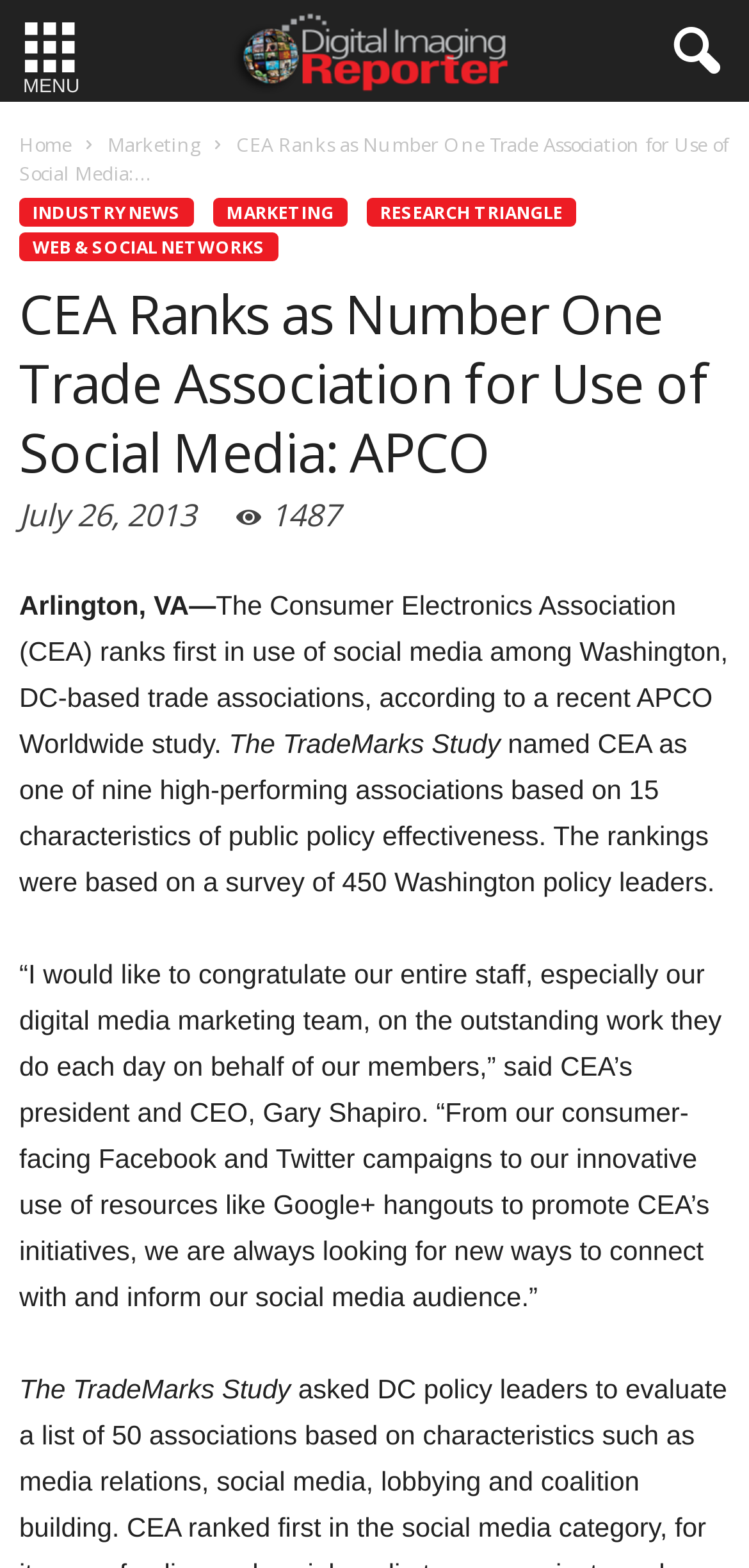Locate the UI element described by Web & Social Networks in the provided webpage screenshot. Return the bounding box coordinates in the format (top-left x, top-left y, bottom-right x, bottom-right y), ensuring all values are between 0 and 1.

[0.026, 0.148, 0.372, 0.167]